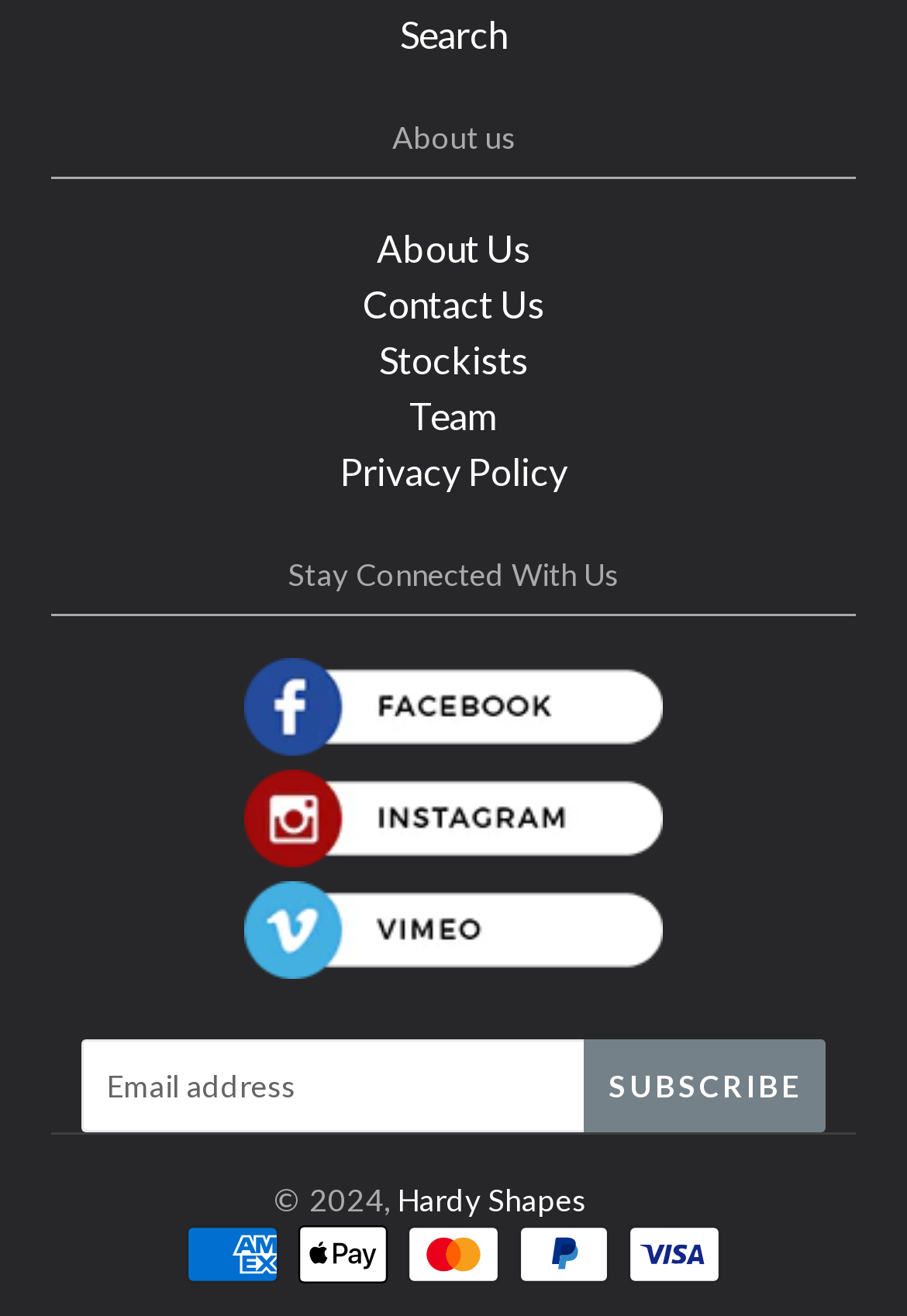Please locate the UI element described by "parent_node: SUBSCRIBE name="contact[email]" placeholder="Email address"" and provide its bounding box coordinates.

[0.09, 0.79, 0.643, 0.86]